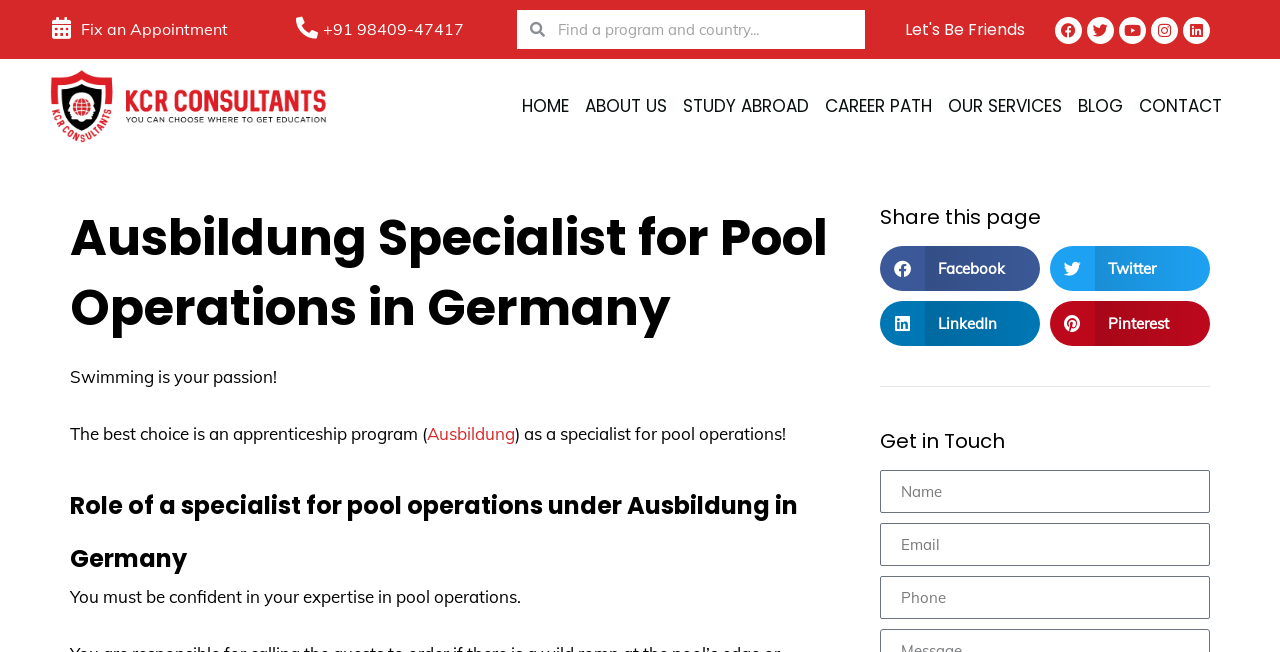Please locate the bounding box coordinates of the element that should be clicked to achieve the given instruction: "Share on Facebook".

[0.687, 0.378, 0.812, 0.447]